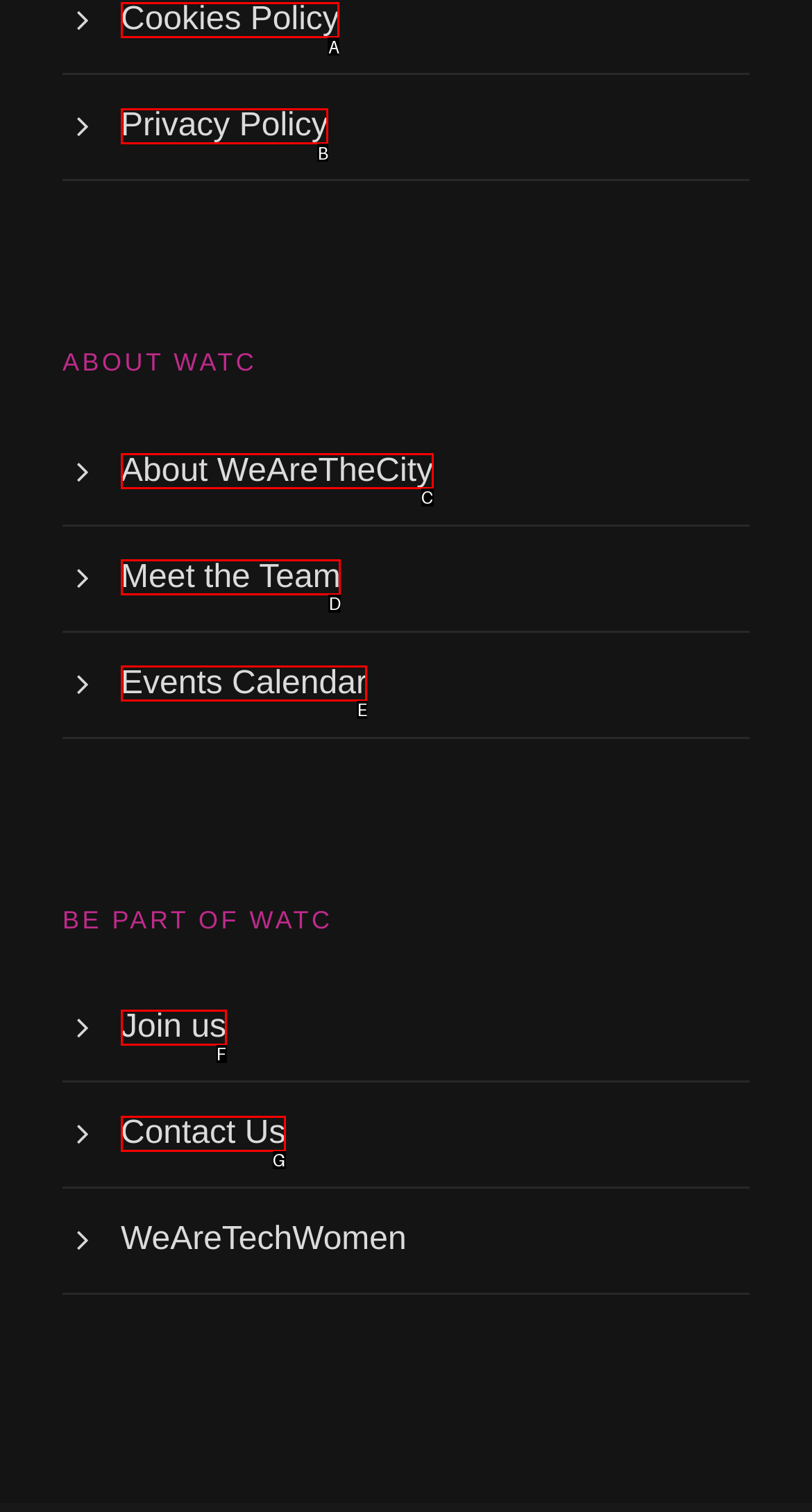Identify the HTML element that best fits the description: Meet the Team. Respond with the letter of the corresponding element.

D